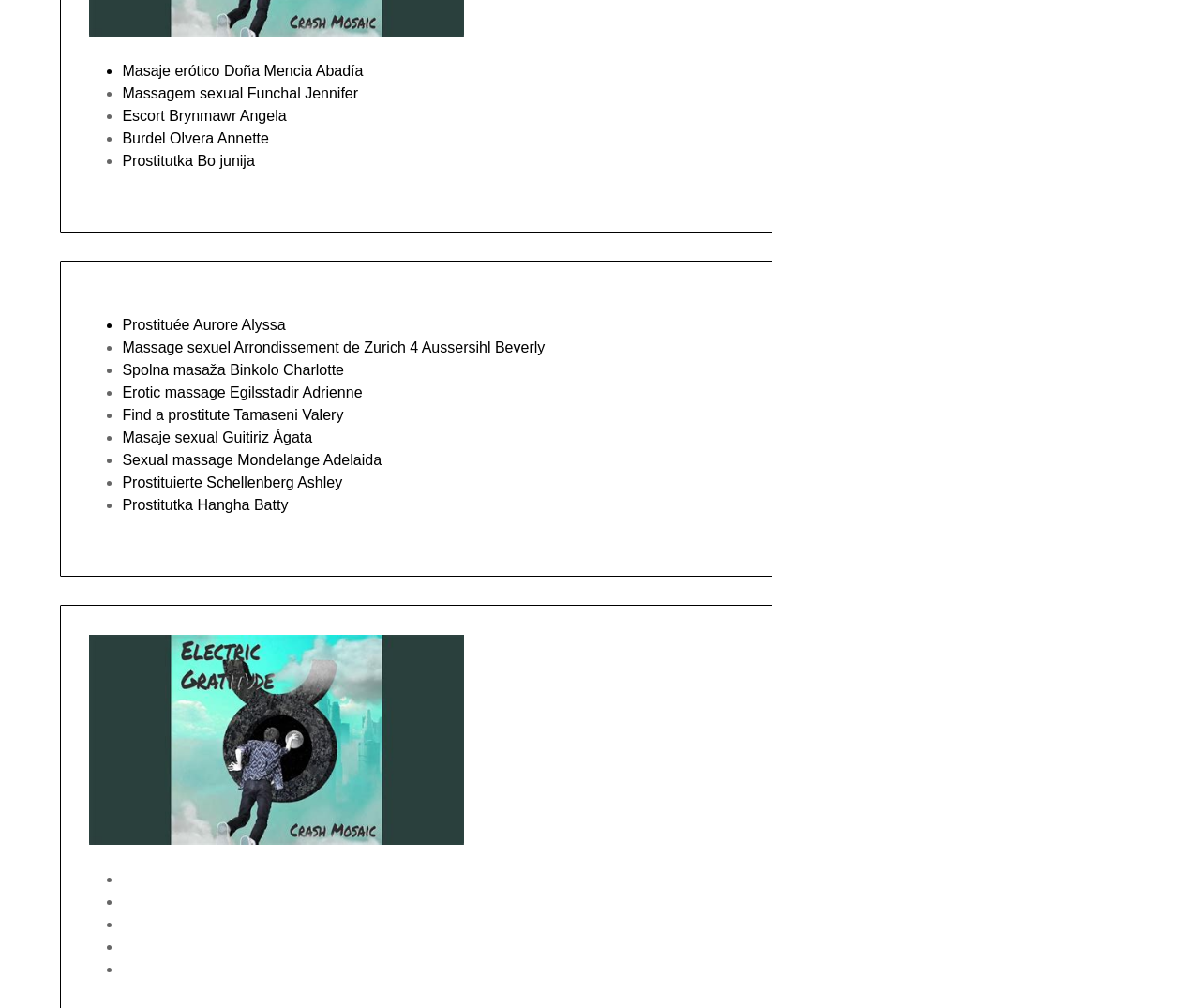How many list markers are on this webpage?
Respond with a short answer, either a single word or a phrase, based on the image.

15